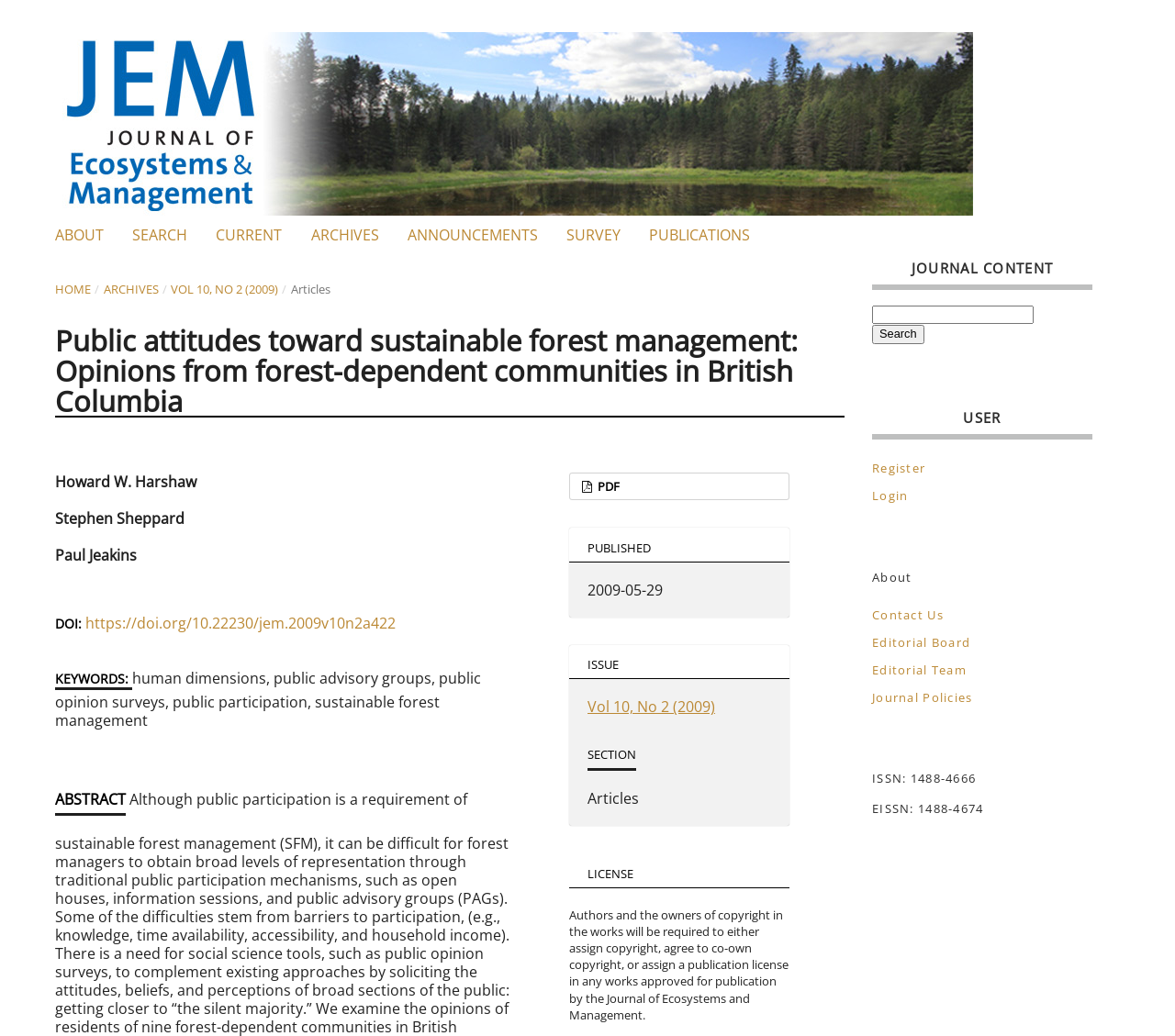Can you find the bounding box coordinates for the element to click on to achieve the instruction: "Download the PDF"?

[0.484, 0.456, 0.672, 0.483]